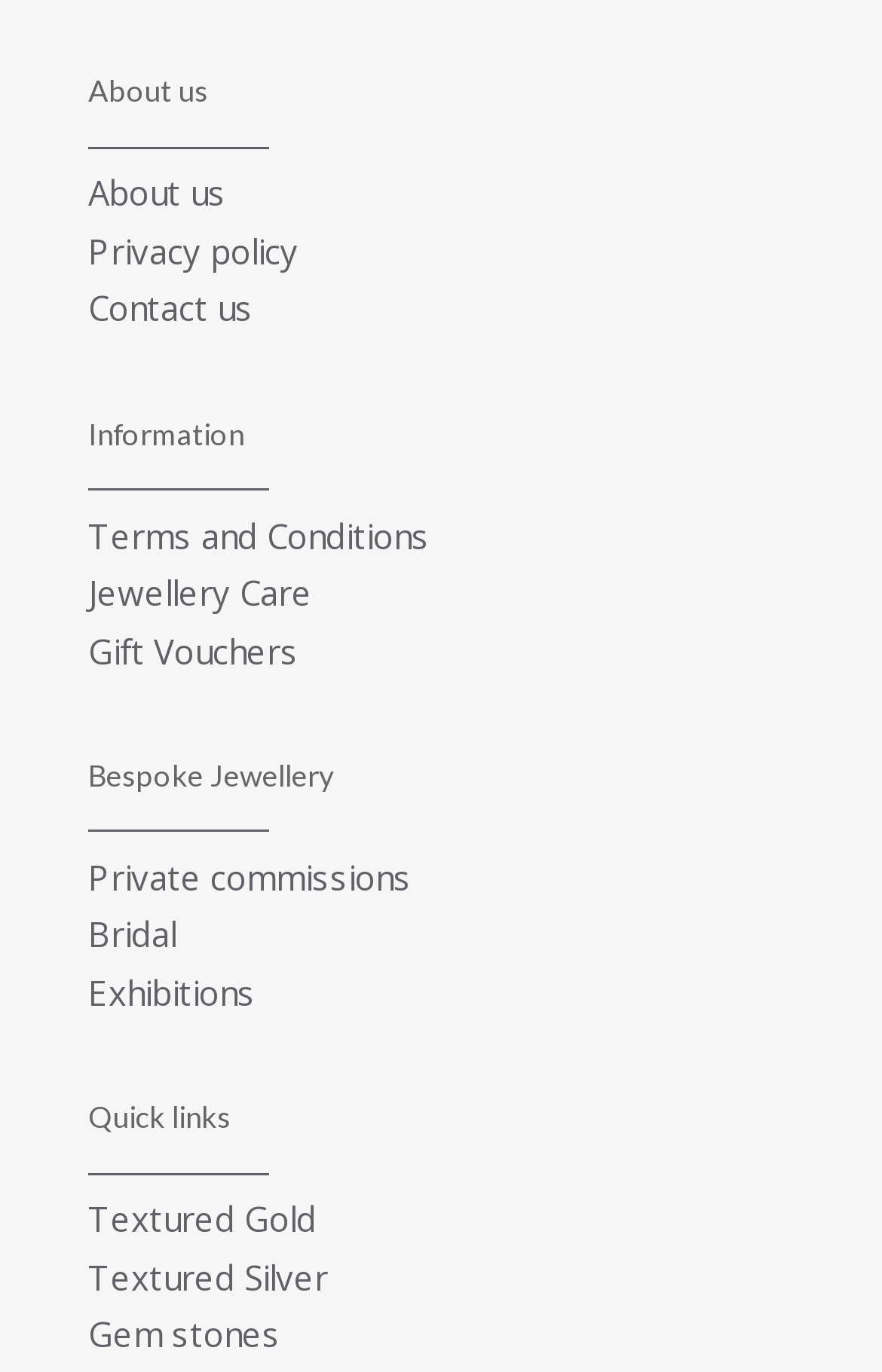Answer the question briefly using a single word or phrase: 
How many links are under the 'Bespoke Jewellery' section?

3